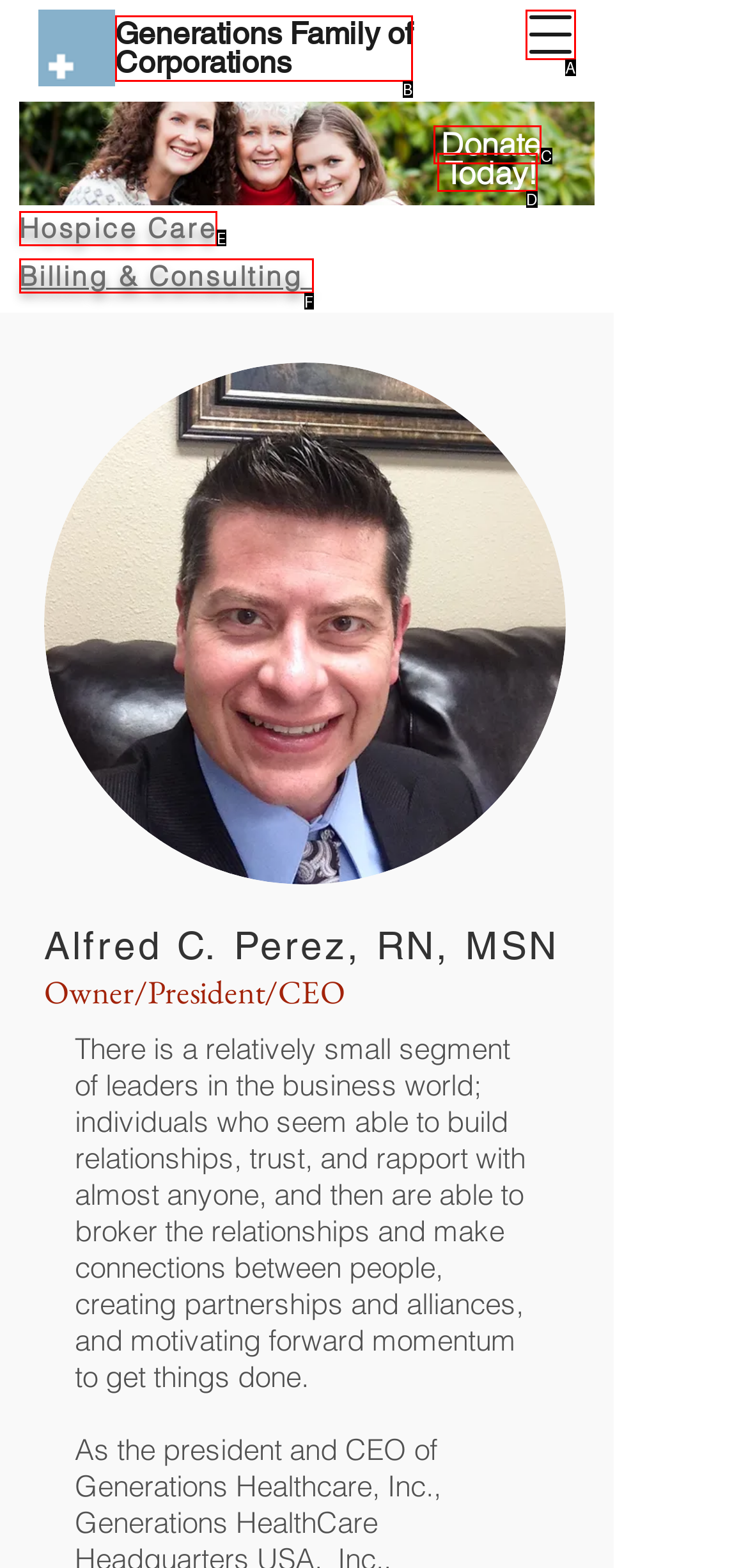Based on the element described as: Family of Corporations
Find and respond with the letter of the correct UI element.

B